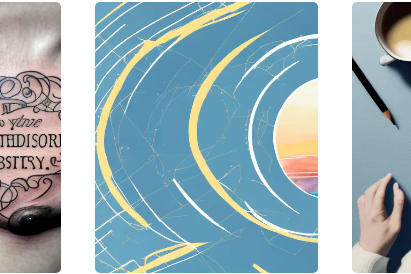Please answer the following query using a single word or phrase: 
What does the artwork possibly symbolize?

Journey of life or reflective moments